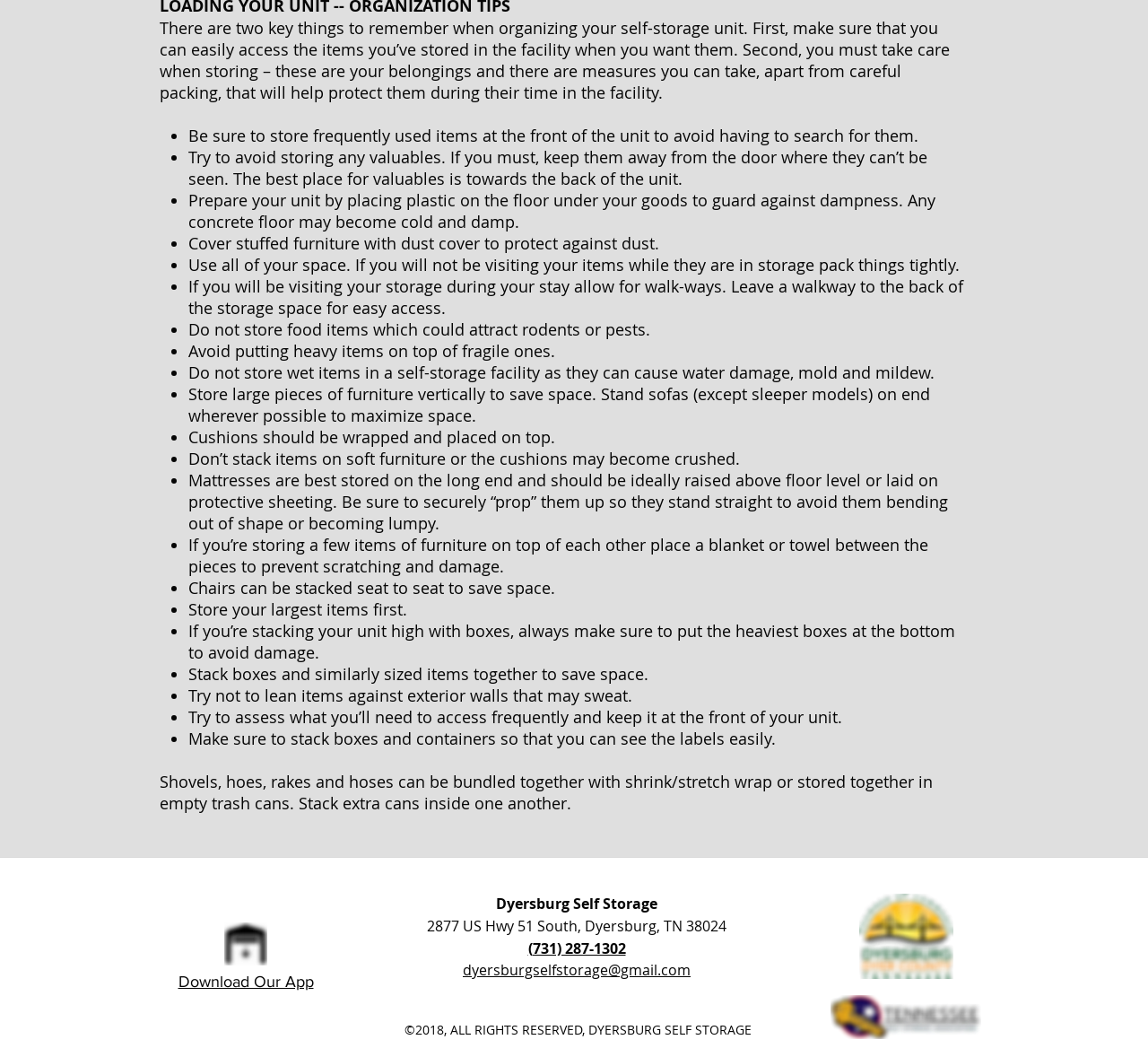Use a single word or phrase to answer the following:
What is the address of Dyersburg Self Storage?

2877 US Hwy 51 South, Dyersburg, TN 38024